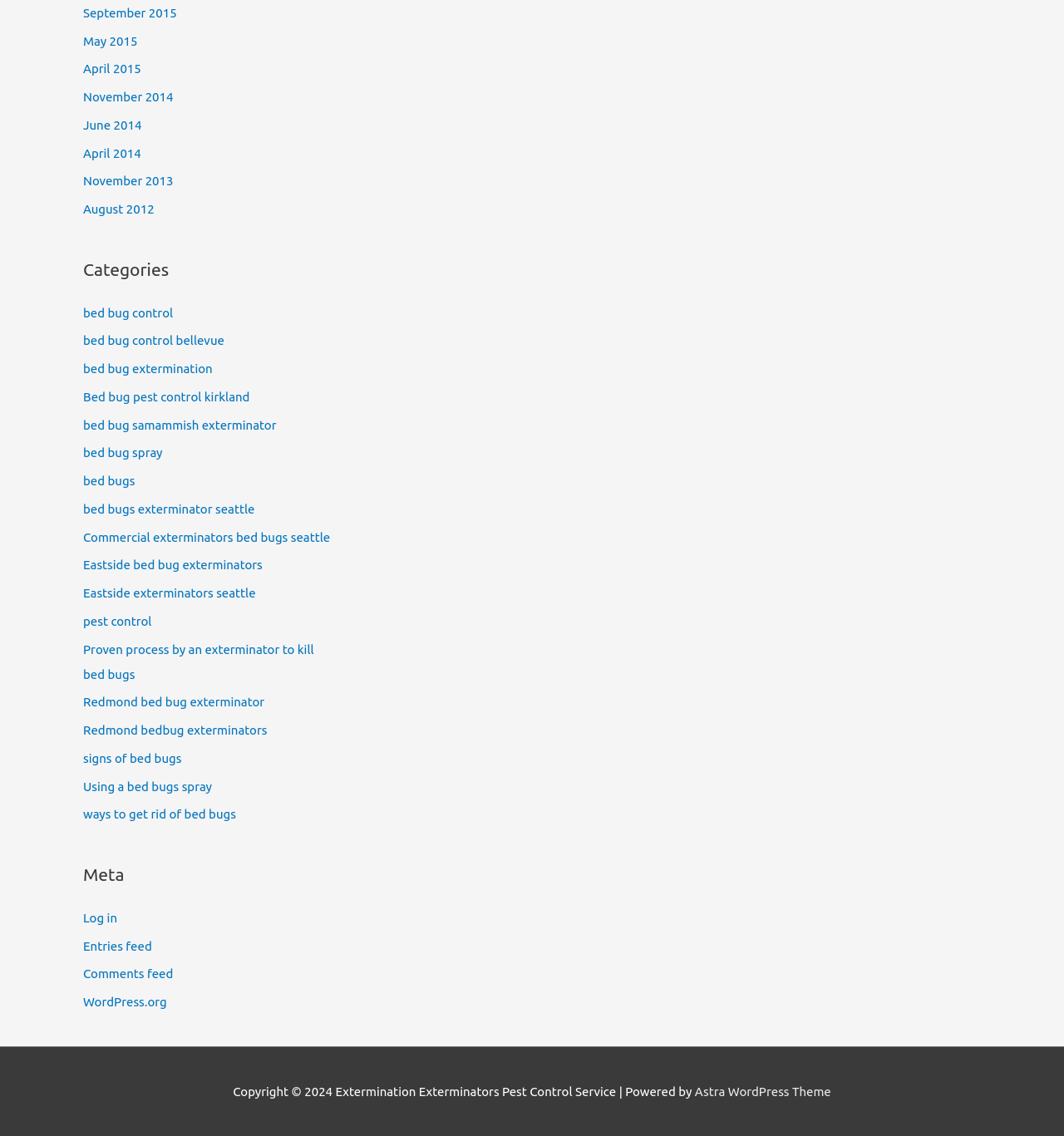Identify and provide the bounding box for the element described by: "Redmond bedbug exterminators".

[0.078, 0.637, 0.251, 0.649]